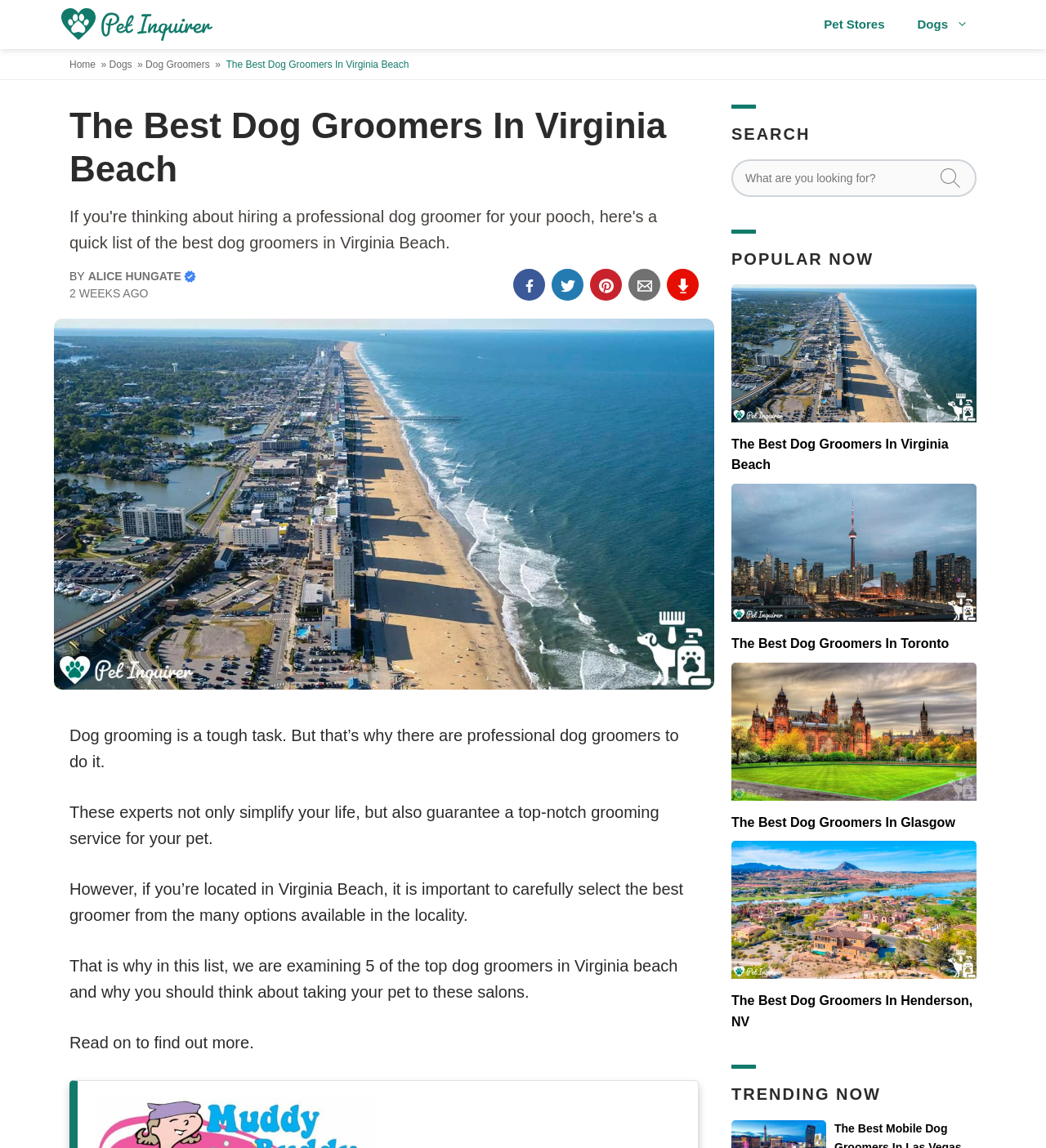Provide a thorough description of the webpage you see.

This webpage is about the best dog groomers in Virginia Beach. At the top, there is a navigation bar with links to "Pet Inquirer", "Pet Stores", and "Dogs". Below the navigation bar, there is a header section with a title "The Best Dog Groomers In Virginia Beach" and a subheading with the author's name, "Alice Hungate", and a timestamp "2 weeks ago". 

To the right of the header section, there are social media sharing links and a "Download PDF" button. Below the header section, there is a large image related to dog grooming. 

The main content of the webpage starts with a brief introduction to dog grooming, explaining its importance and the need to find a good groomer in Virginia Beach. The introduction is followed by a statement that the webpage will examine the top 5 dog groomers in Virginia Beach.

On the right side of the webpage, there are two complementary sections. The top section has a search bar with a heading "SEARCH" and a placeholder text "Search for:". The bottom section has a heading "POPULAR NOW" and lists four popular articles related to dog grooming in different cities, each with a link and an accompanying image.